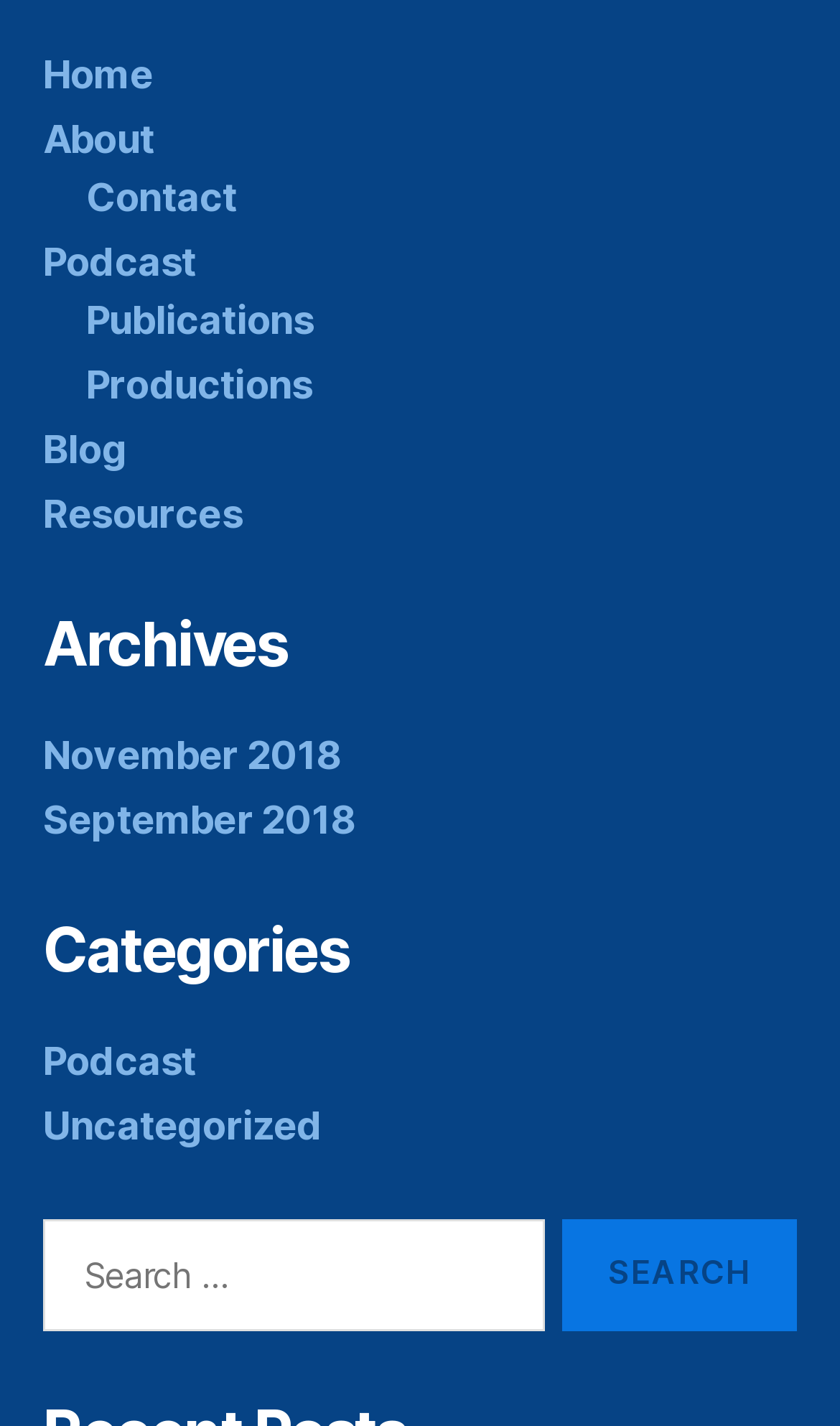Specify the bounding box coordinates of the area to click in order to execute this command: 'search for something'. The coordinates should consist of four float numbers ranging from 0 to 1, and should be formatted as [left, top, right, bottom].

[0.051, 0.854, 0.648, 0.933]